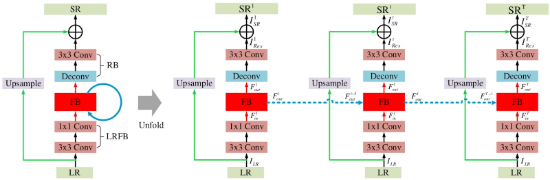What is the outcome of the SRFBN architecture?
Using the information from the image, give a concise answer in one word or a short phrase.

Robust image restoration